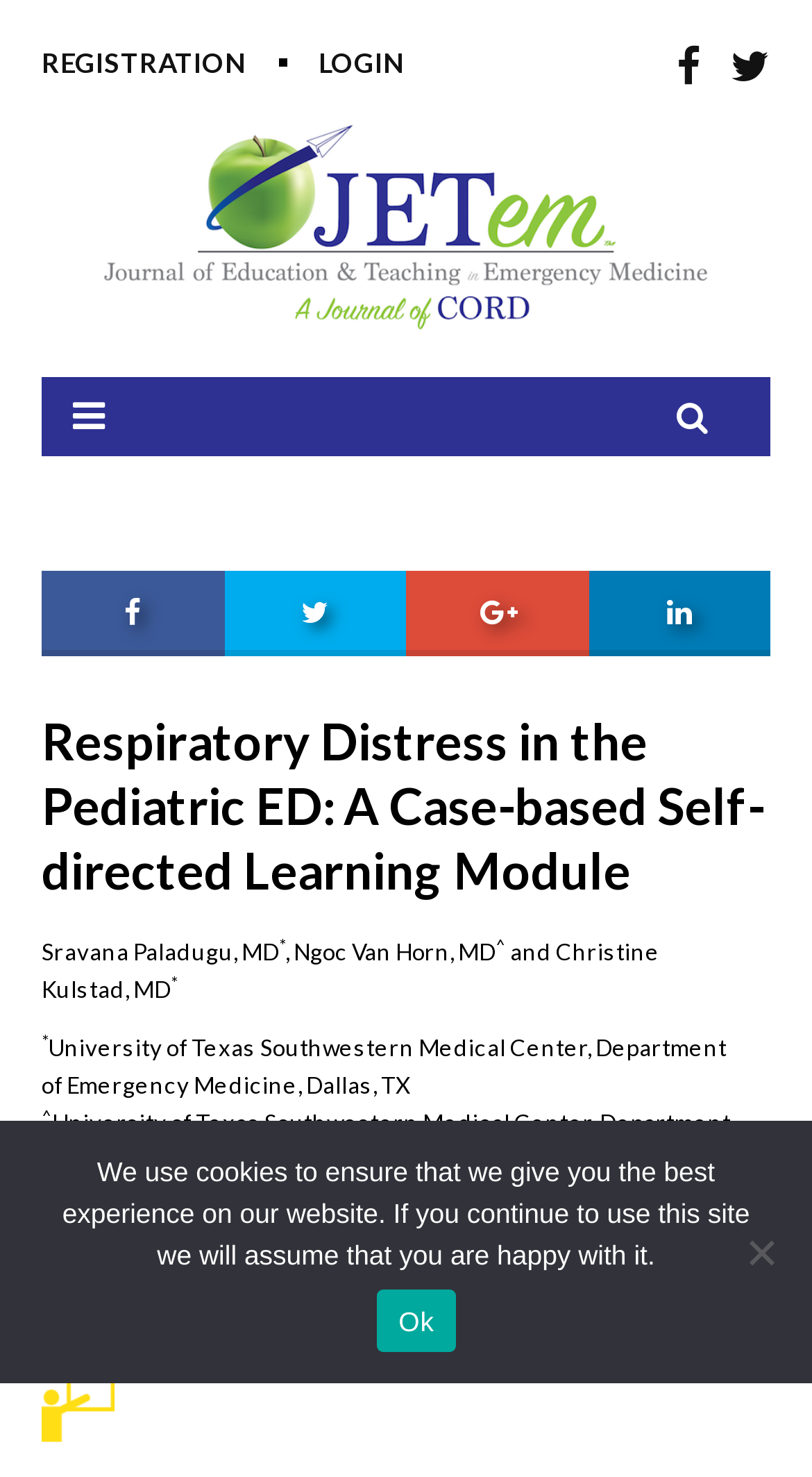What is the name of the learning module?
Using the image, elaborate on the answer with as much detail as possible.

The name of the learning module can be found in the heading element on the webpage, which is 'Respiratory Distress in the Pediatric ED: A Case-based Self-directed Learning Module'.